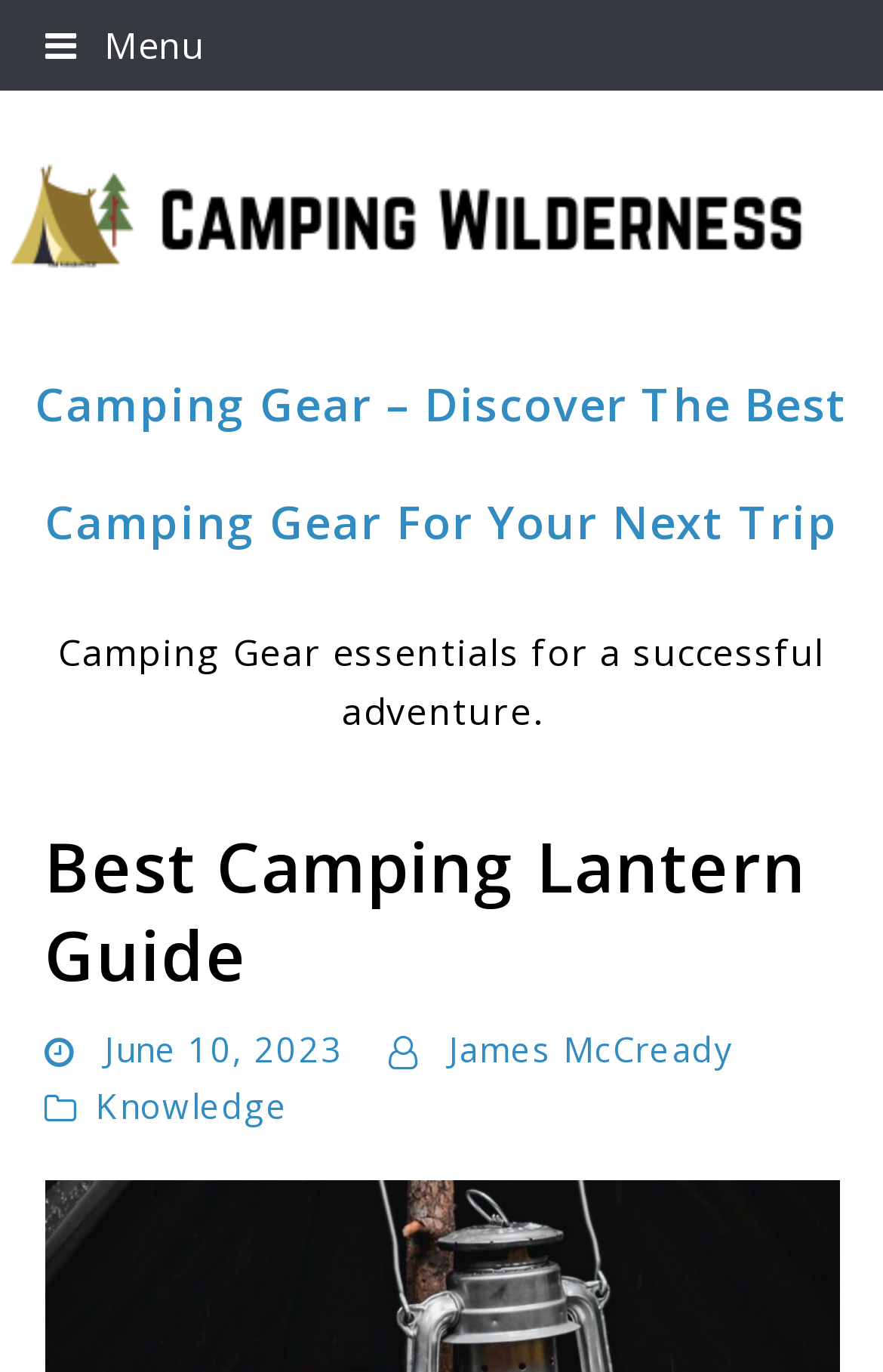What is the primary heading on this webpage?

Camping Gear – Discover The Best Camping Gear For Your Next Trip